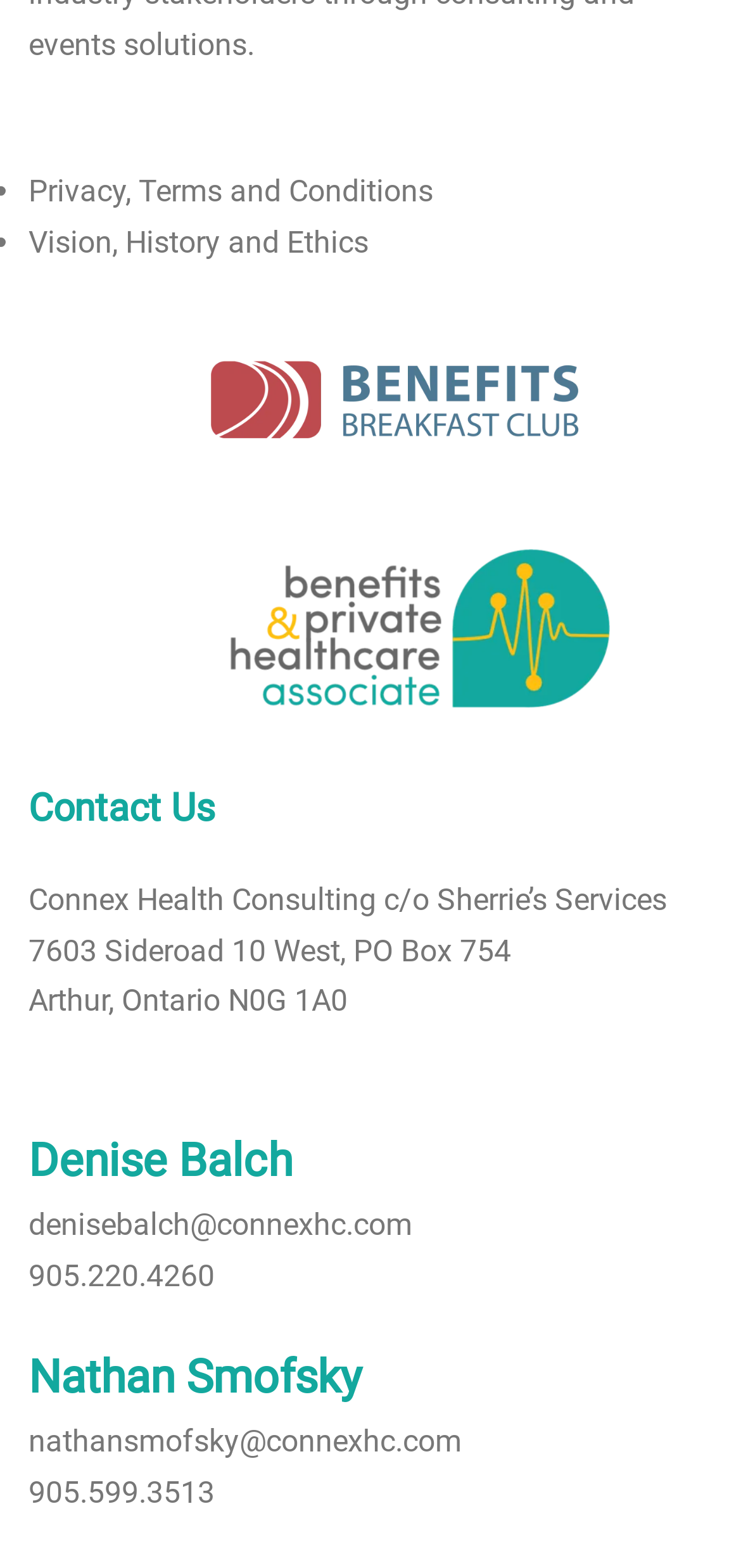What is the postal code of Connex Health Consulting?
Please describe in detail the information shown in the image to answer the question.

I found the address of Connex Health Consulting in the 'Contact Us' section, which includes the postal code 'N0G 1A0'.